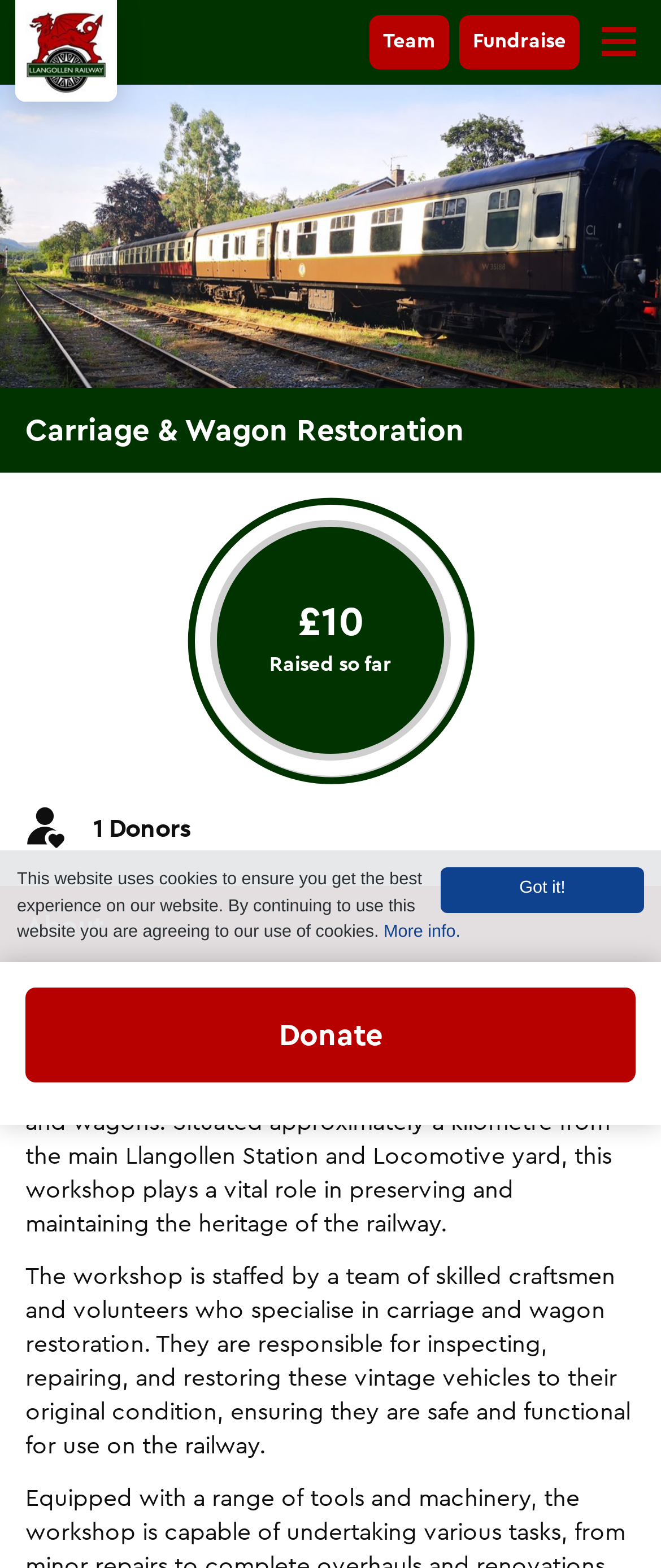Observe the image and answer the following question in detail: What is the focus of the Carriage and Wagon Restoration Workshop?

Based on the webpage content, the Carriage and Wagon Restoration Workshop is focused on the repair and refurbishment of historic railway carriages and wagons, as stated in the paragraph describing the workshop.